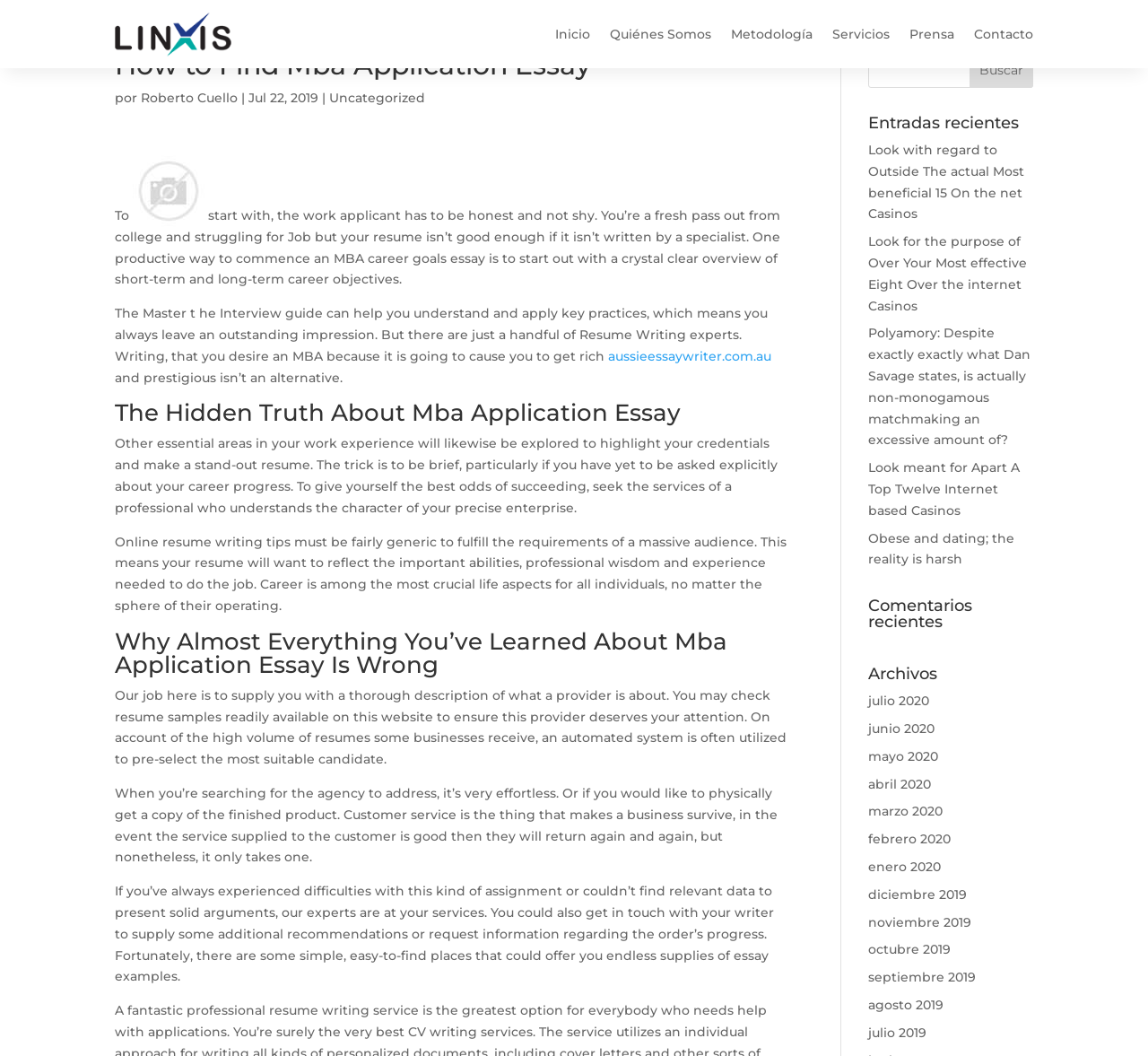Pinpoint the bounding box coordinates of the clickable area needed to execute the instruction: "Click the 'Inicio' link". The coordinates should be specified as four float numbers between 0 and 1, i.e., [left, top, right, bottom].

[0.484, 0.0, 0.514, 0.065]